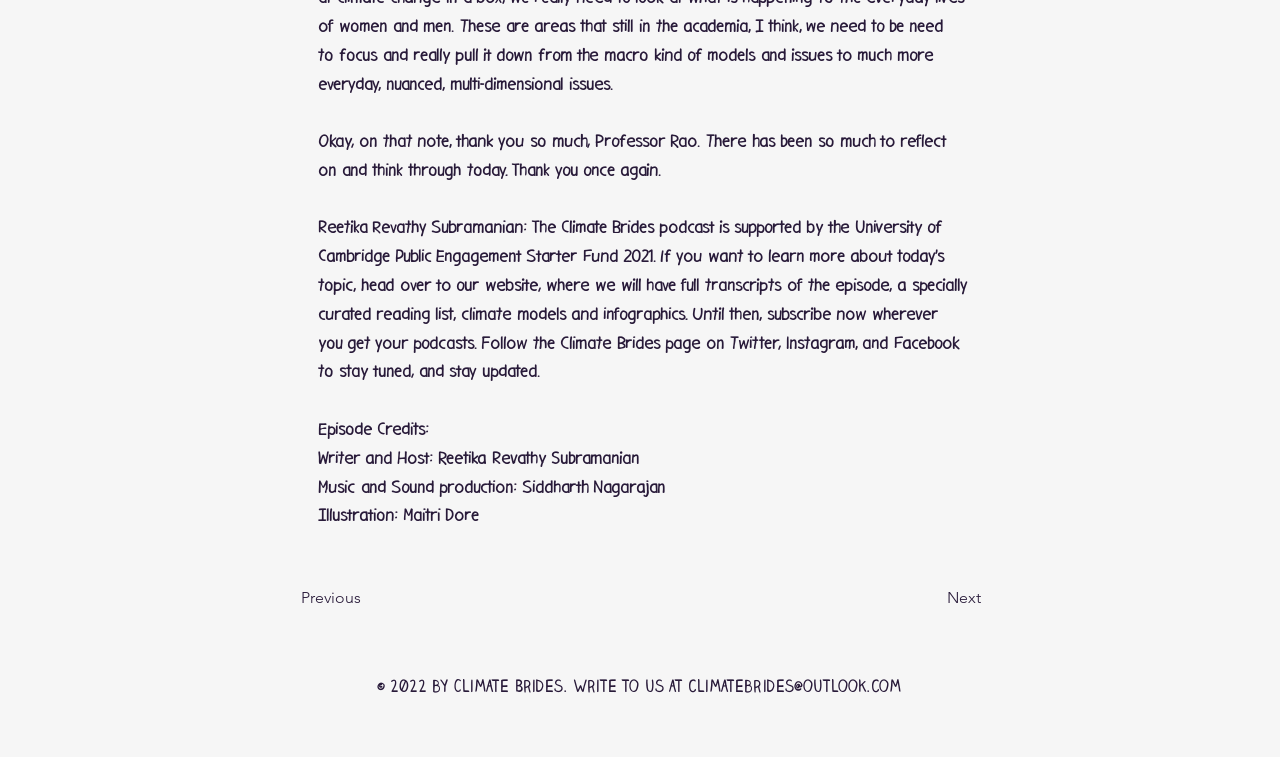Given the element description, predict the bounding box coordinates in the format (top-left x, top-left y, bottom-right x, bottom-right y), using floating point numbers between 0 and 1: climatebrides@outlook.com

[0.538, 0.9, 0.704, 0.921]